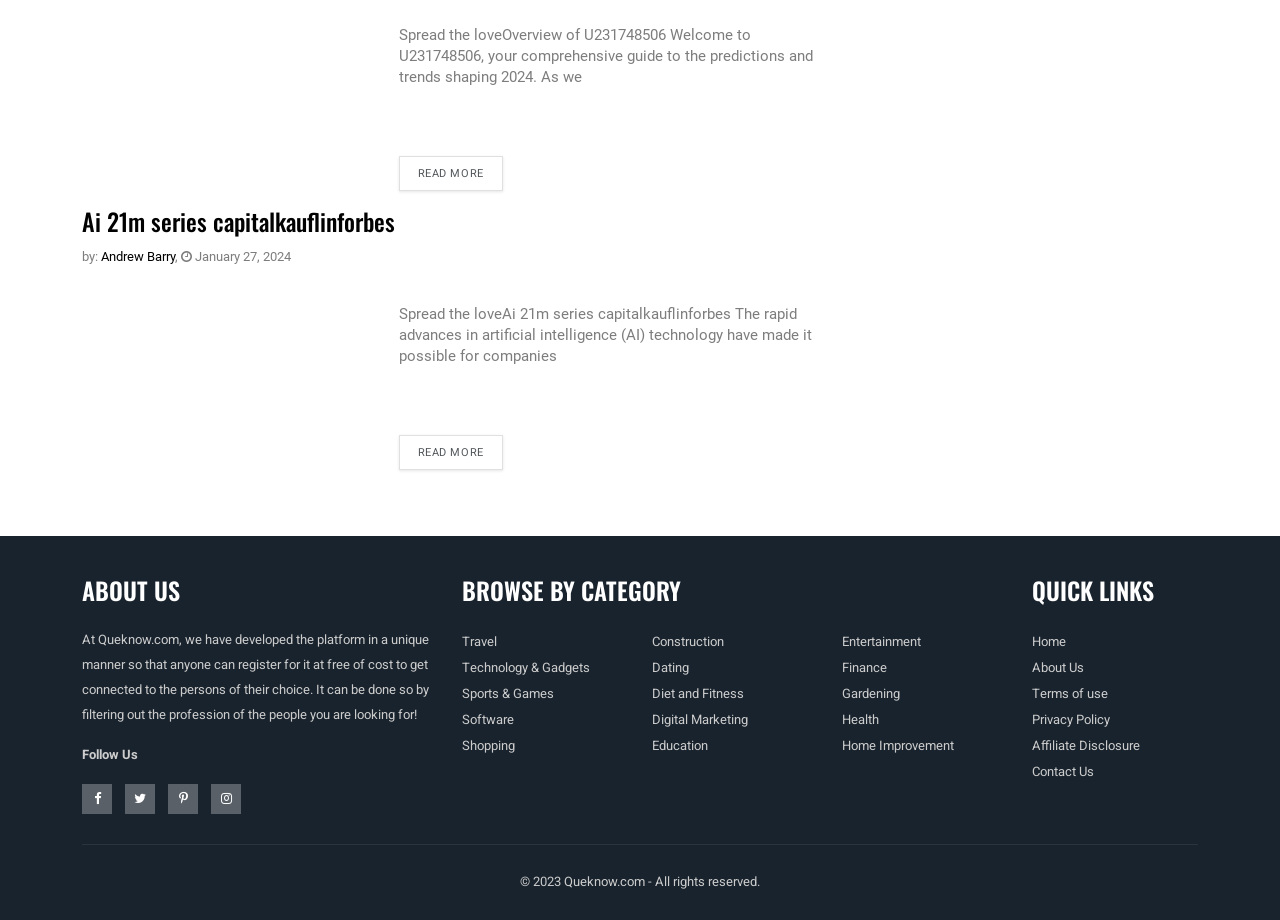What is the name of the website?
Provide a well-explained and detailed answer to the question.

I found the name of the website by looking at the 'ABOUT US' section, which mentions 'At Queknow.com, we have developed the platform...'.